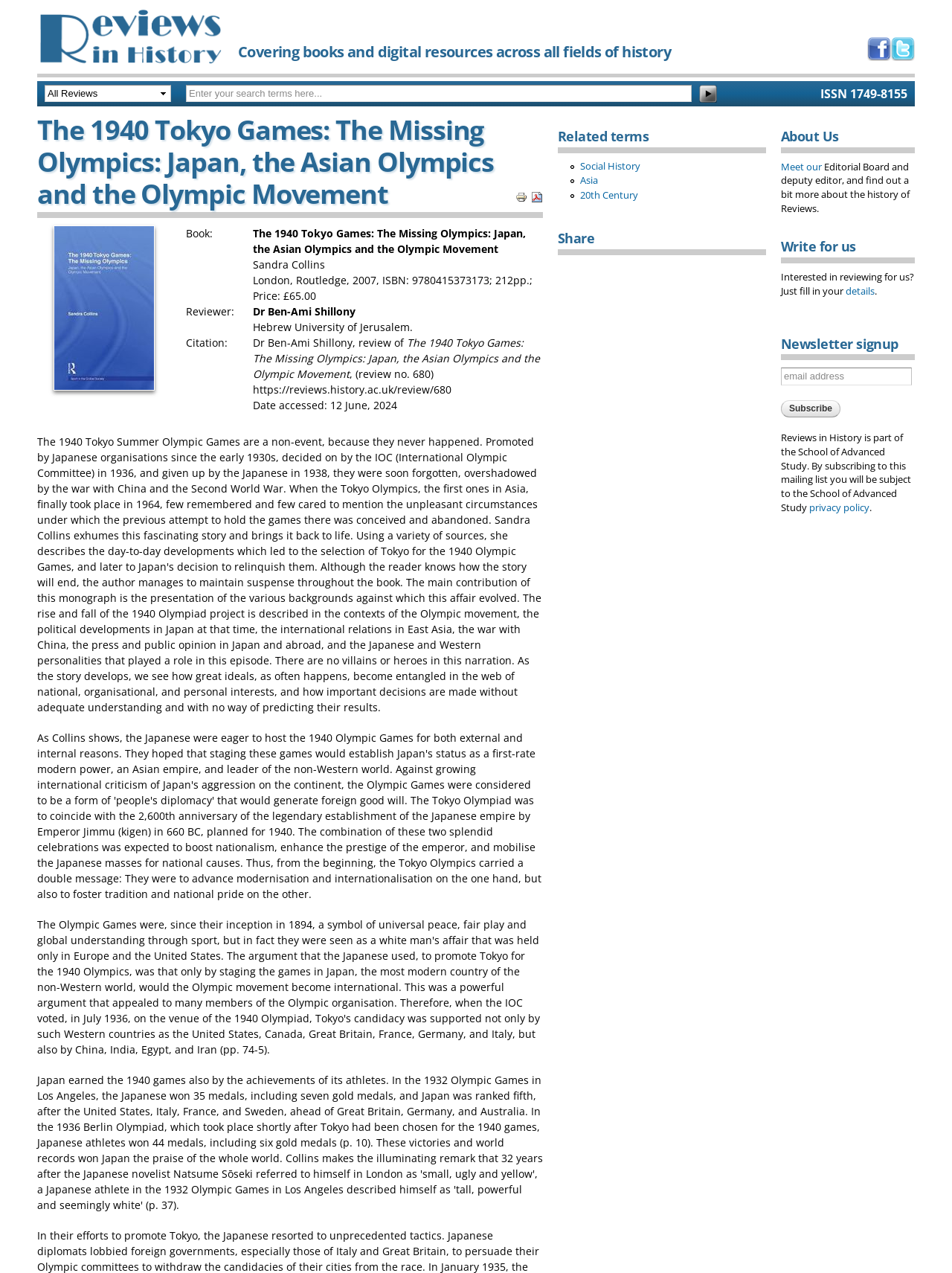Please specify the bounding box coordinates of the clickable region necessary for completing the following instruction: "Buy direct from publisher". The coordinates must consist of four float numbers between 0 and 1, i.e., [left, top, right, bottom].

[0.056, 0.301, 0.162, 0.312]